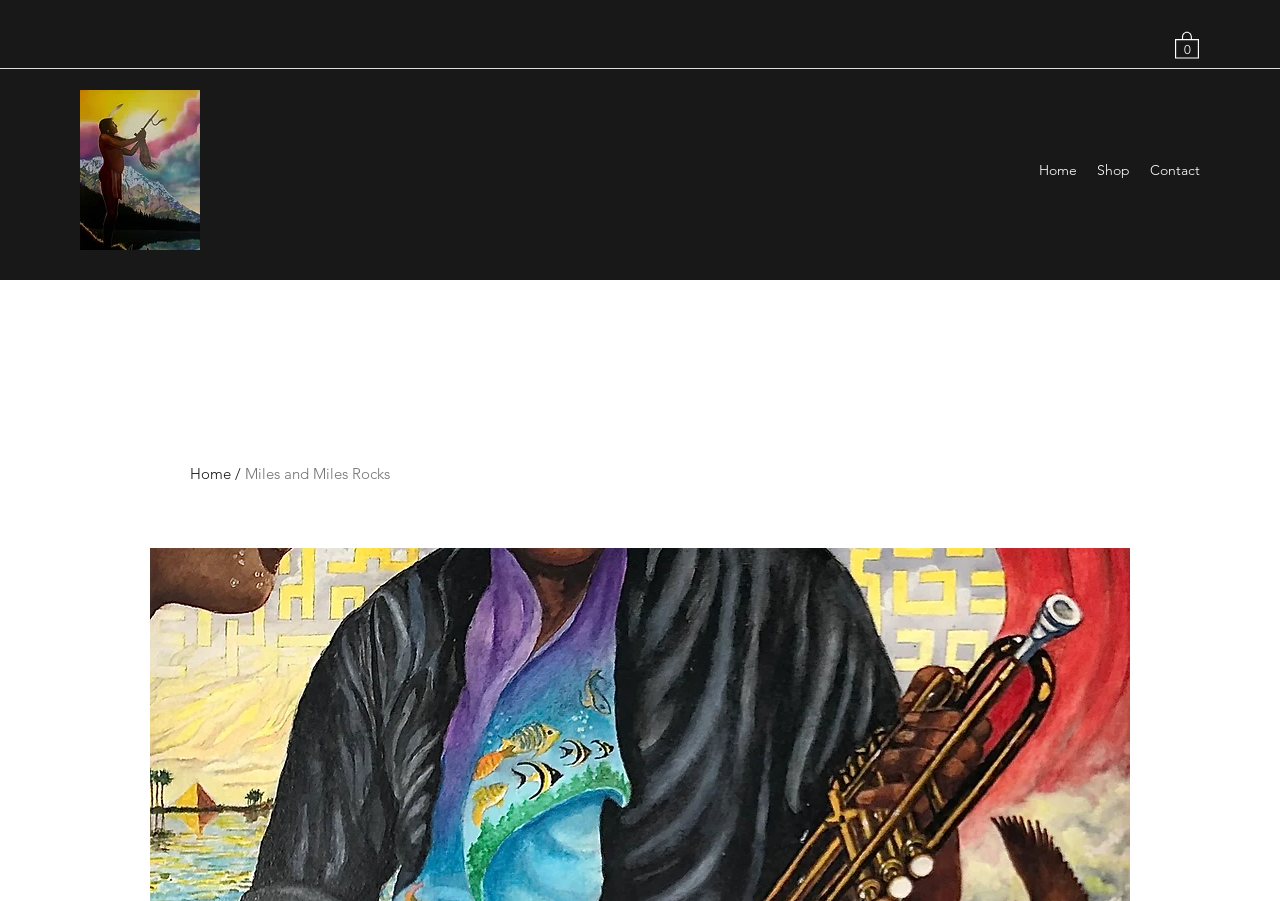What type of file is the product image?
Give a detailed explanation using the information visible in the image.

I found the link 'IMG_2325.jpeg' on the page, which suggests that the product image is a jpeg file.